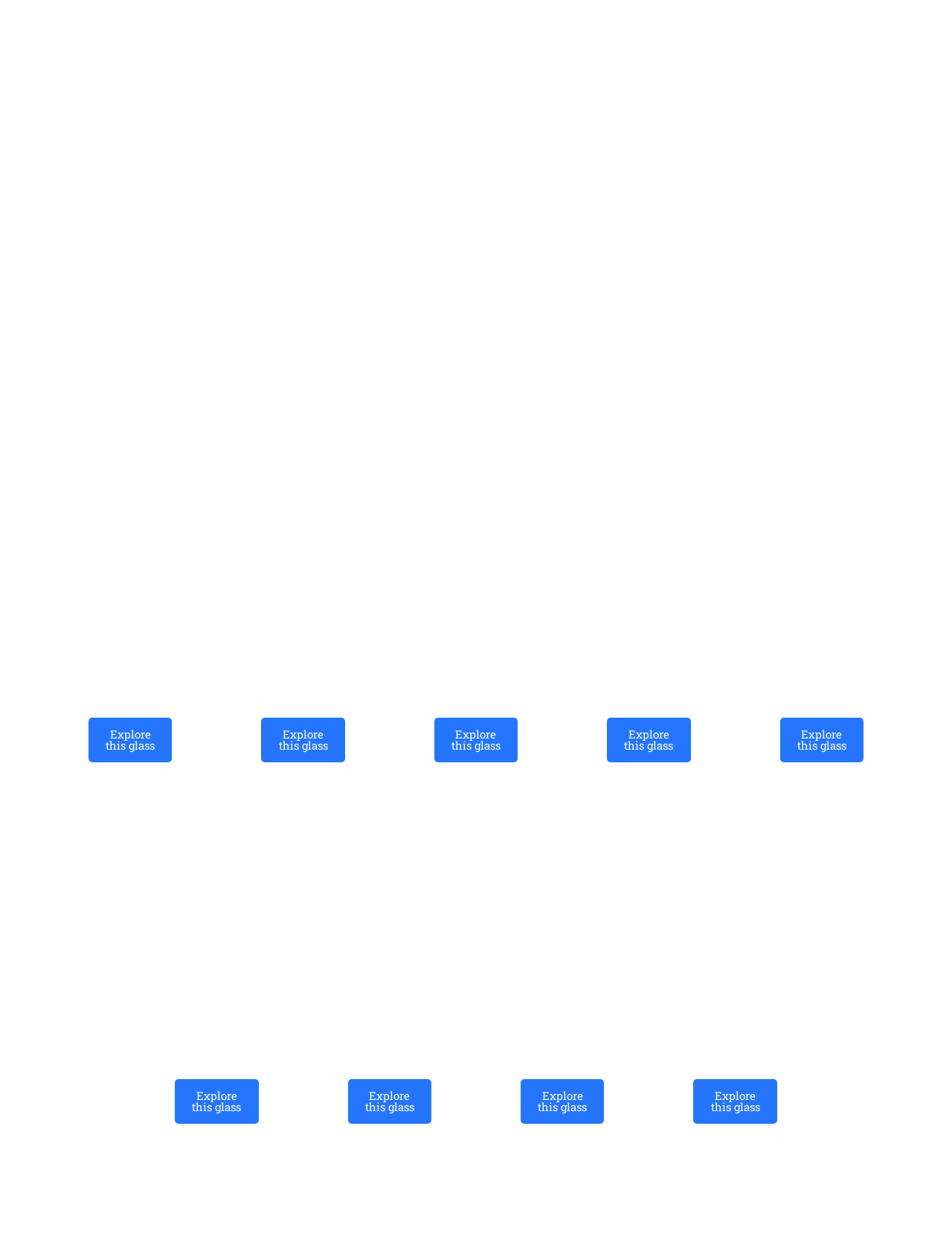Given the description Explore this glass, predict the bounding box coordinates of the UI element. Ensure the coordinates are in the format (top-left x, top-left y, bottom-right x, bottom-right y) and all values are between 0 and 1.

[0.819, 0.578, 0.907, 0.614]